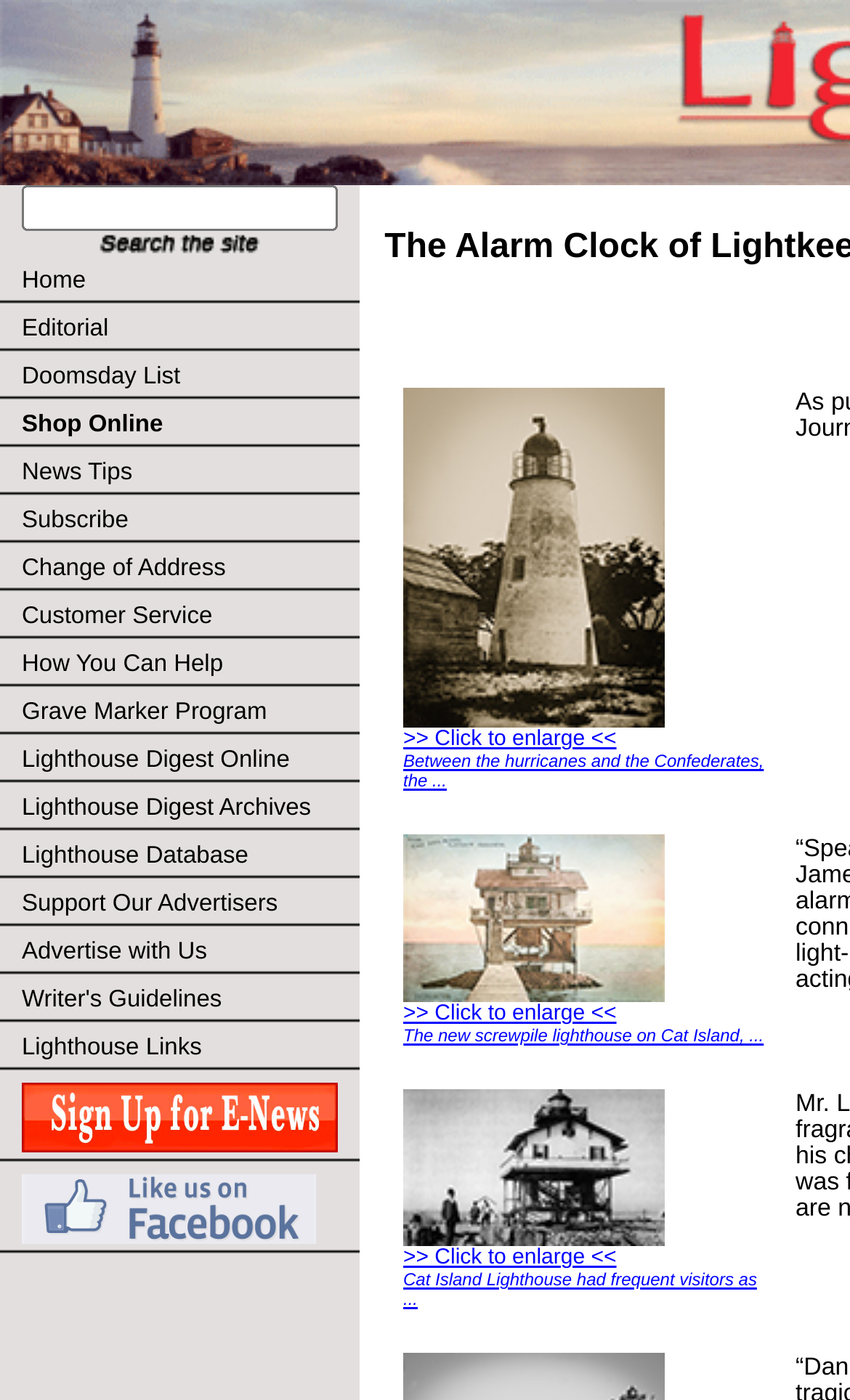From the element description: "Customer Service", extract the bounding box coordinates of the UI element. The coordinates should be expressed as four float numbers between 0 and 1, in the order [left, top, right, bottom].

[0.0, 0.423, 0.423, 0.457]